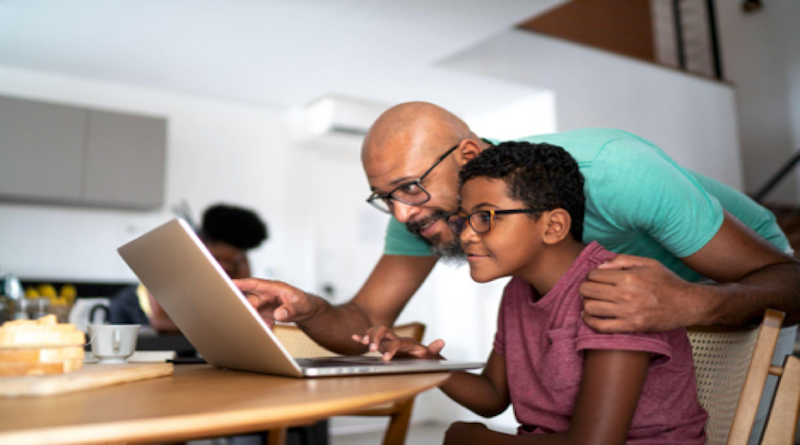Provide a one-word or short-phrase answer to the question:
What is the color of the boy's t-shirt?

Pink